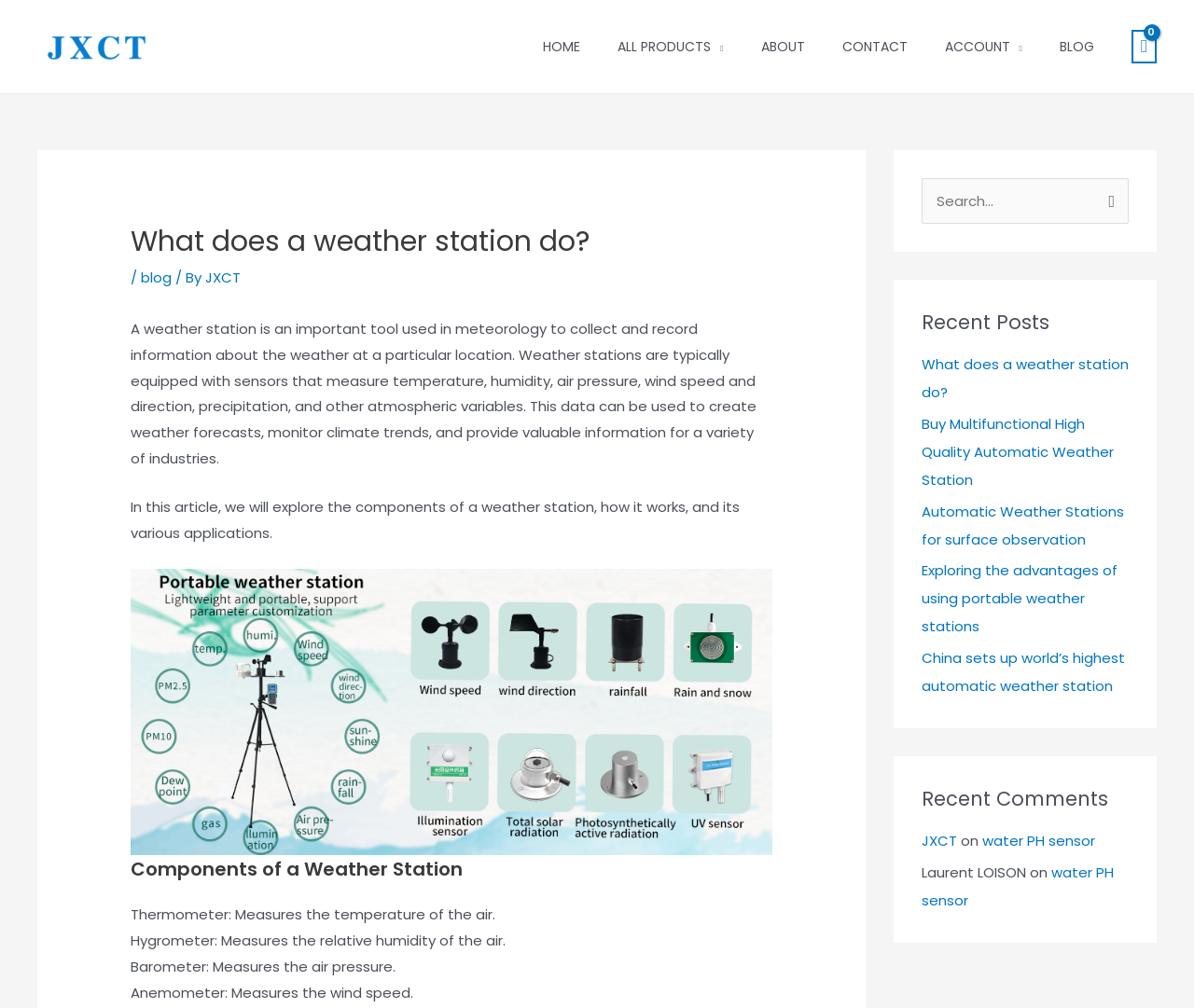Identify the bounding box coordinates of the specific part of the webpage to click to complete this instruction: "Search for something".

[0.772, 0.177, 0.945, 0.222]